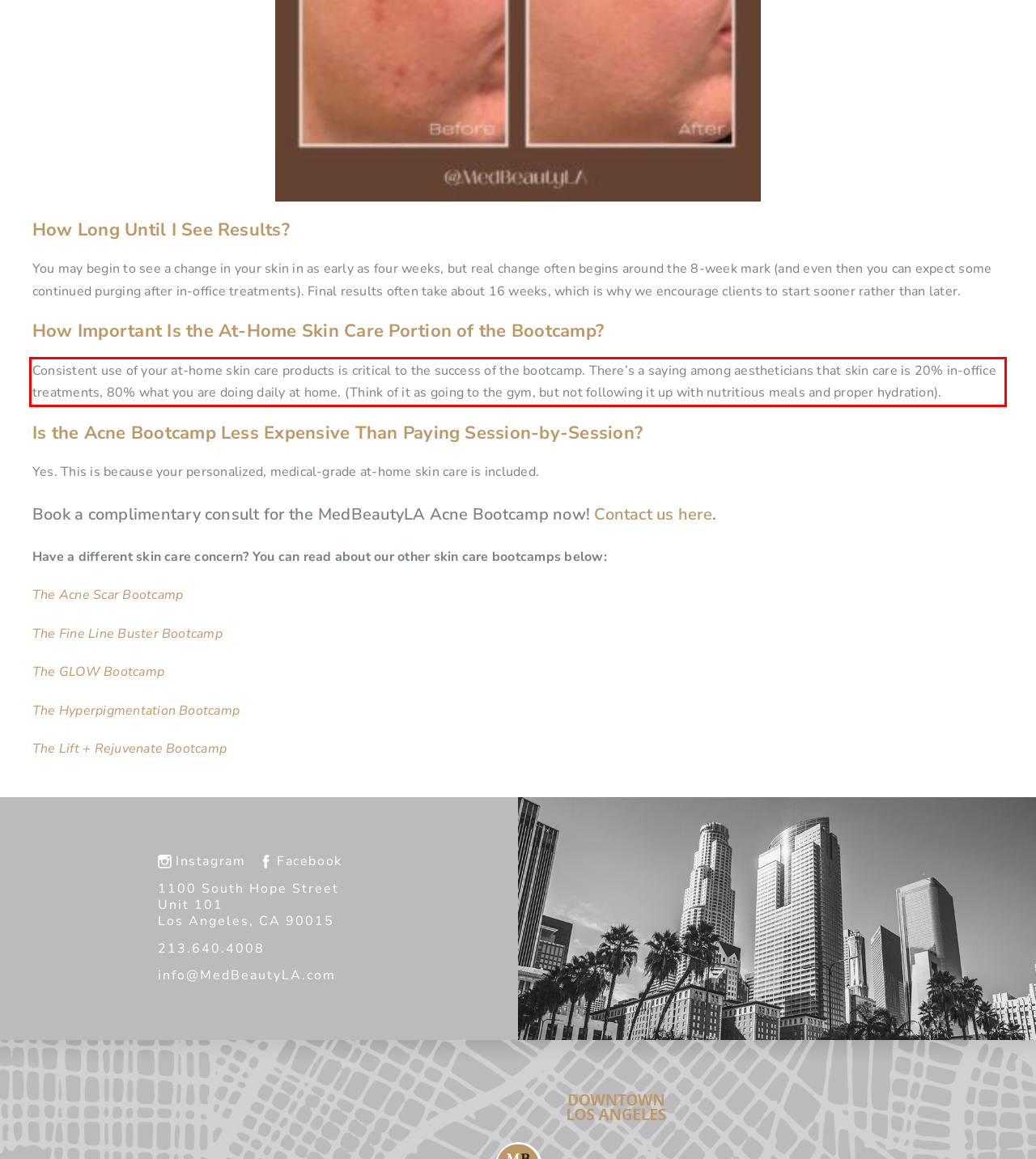Please analyze the provided webpage screenshot and perform OCR to extract the text content from the red rectangle bounding box.

Consistent use of your at-home skin care products is critical to the success of the bootcamp. There’s a saying among aestheticians that skin care is 20% in-office treatments, 80% what you are doing daily at home. (Think of it as going to the gym, but not following it up with nutritious meals and proper hydration).